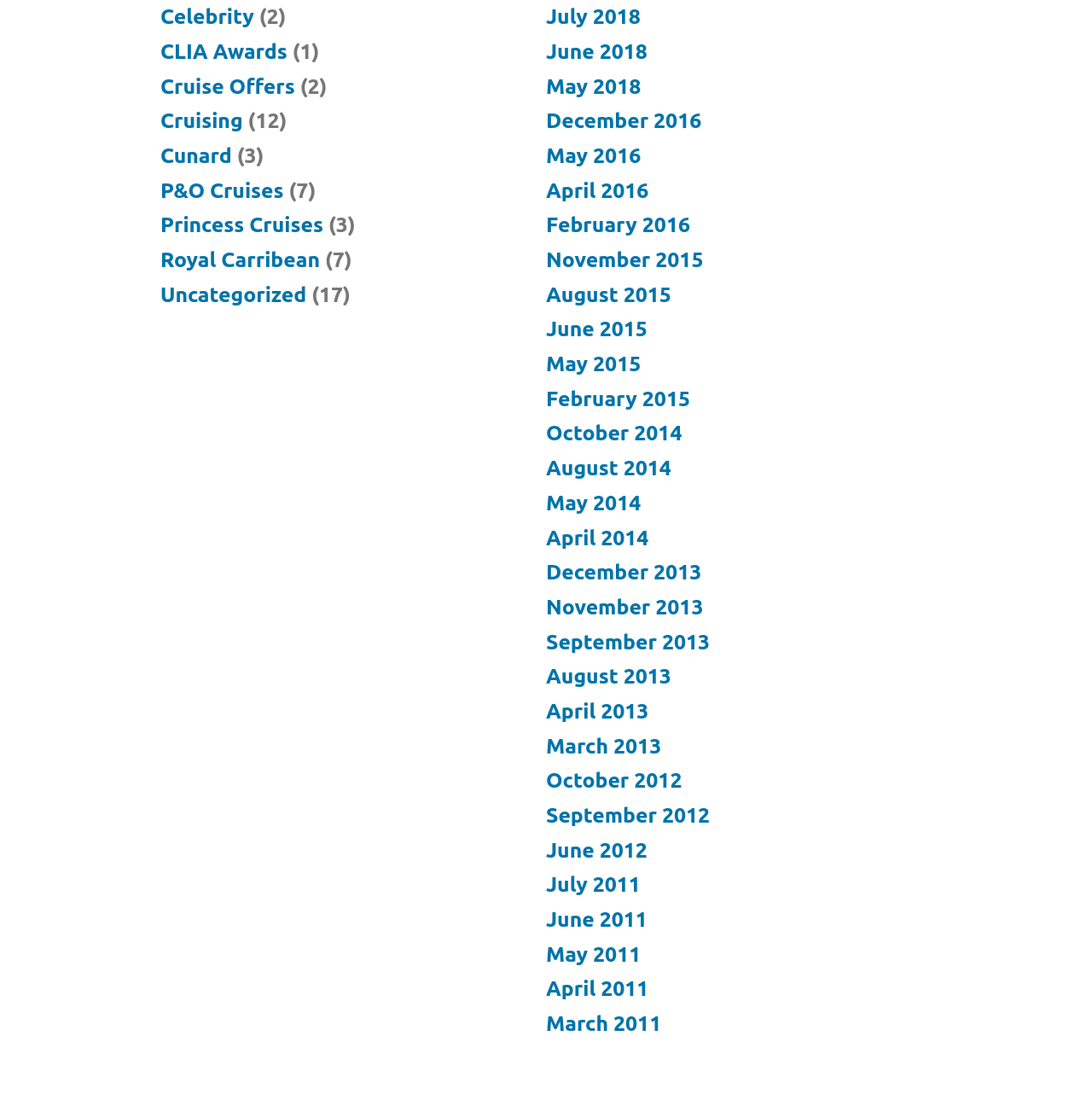Identify the bounding box coordinates for the UI element described as follows: Uncategorized. Use the format (top-left x, top-left y, bottom-right x, bottom-right y) and ensure all values are floating point numbers between 0 and 1.

[0.147, 0.256, 0.281, 0.278]